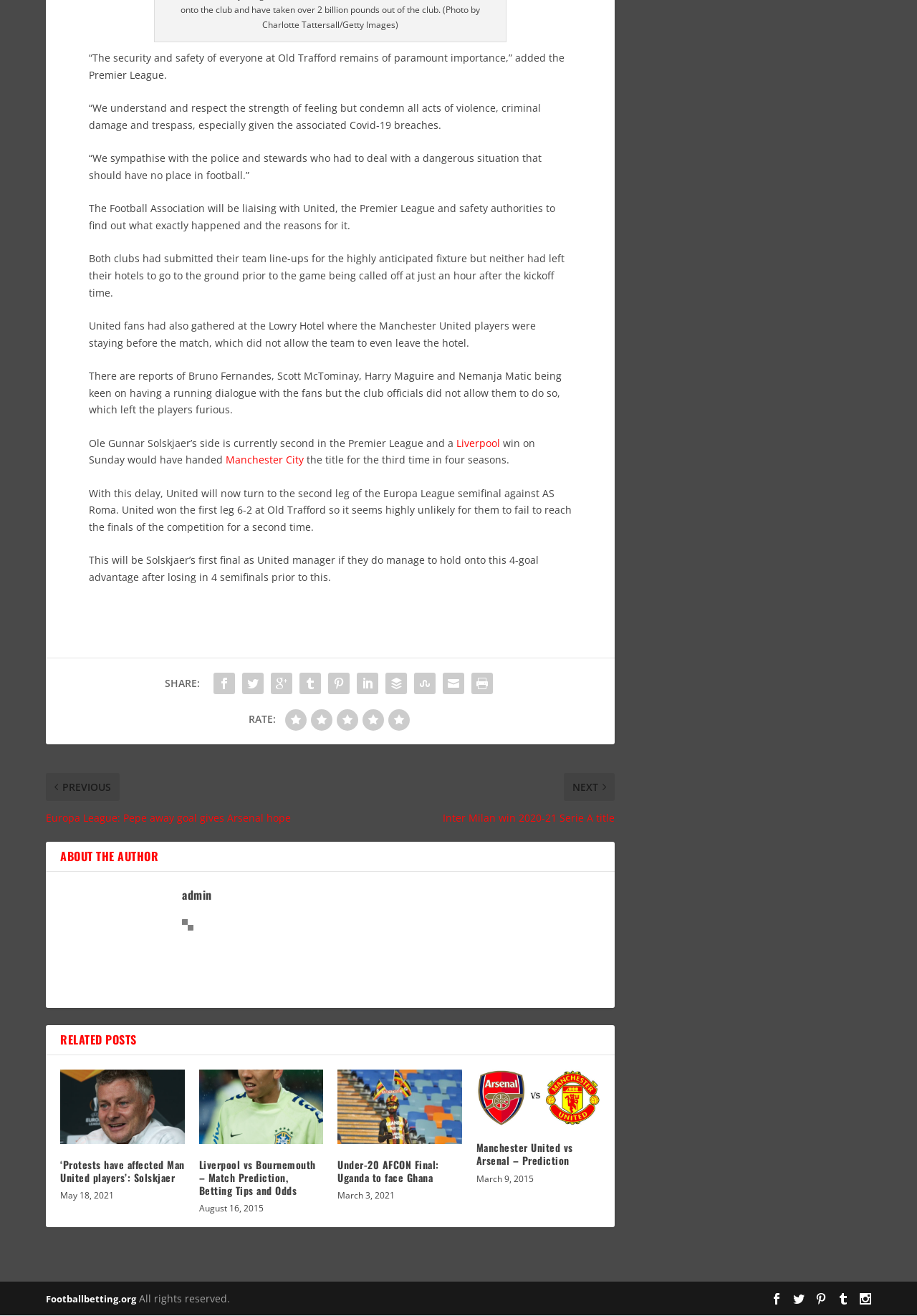Locate the bounding box coordinates of the element to click to perform the following action: 'Click on the 'Liverpool' link'. The coordinates should be given as four float values between 0 and 1, in the form of [left, top, right, bottom].

[0.498, 0.326, 0.545, 0.337]